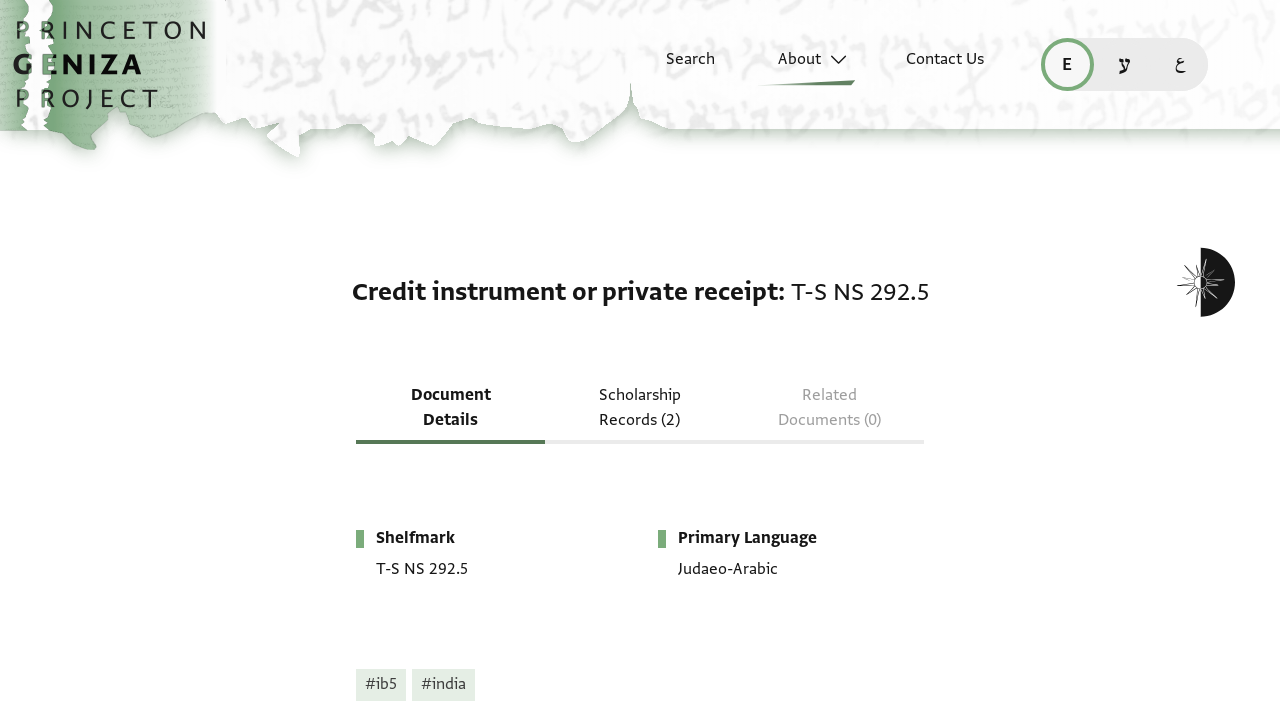What is the shelfmark of the document?
Use the image to answer the question with a single word or phrase.

T-S NS 292.5